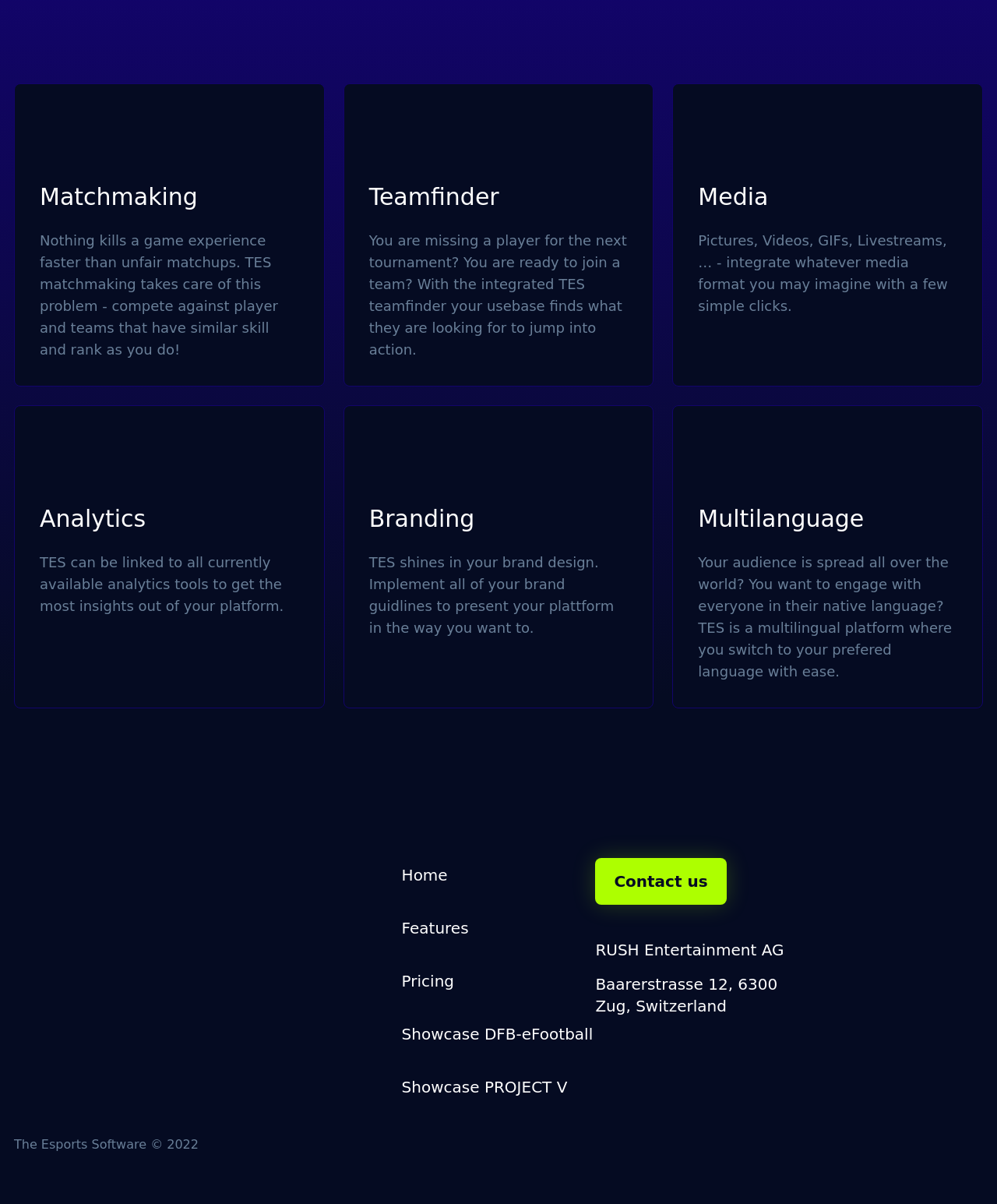What is the main purpose of TES?
Give a thorough and detailed response to the question.

Based on the webpage, it appears that TES is a platform that provides matchmaking and teamfinding services for esports. The heading 'Matchmaking' and the corresponding text 'Nothing kills a game experience faster than unfair matchups. TES matchmaking takes care of this problem - compete against player and teams that have similar skill and rank as you do!' suggest that TES helps users find suitable opponents. Additionally, the heading 'Teamfinder' and the corresponding text 'You are missing a player for the next tournament? You are ready to join a team? With the integrated TES teamfinder your usebase finds what they are looking for to jump into action.' imply that TES also helps users find teams to play with.